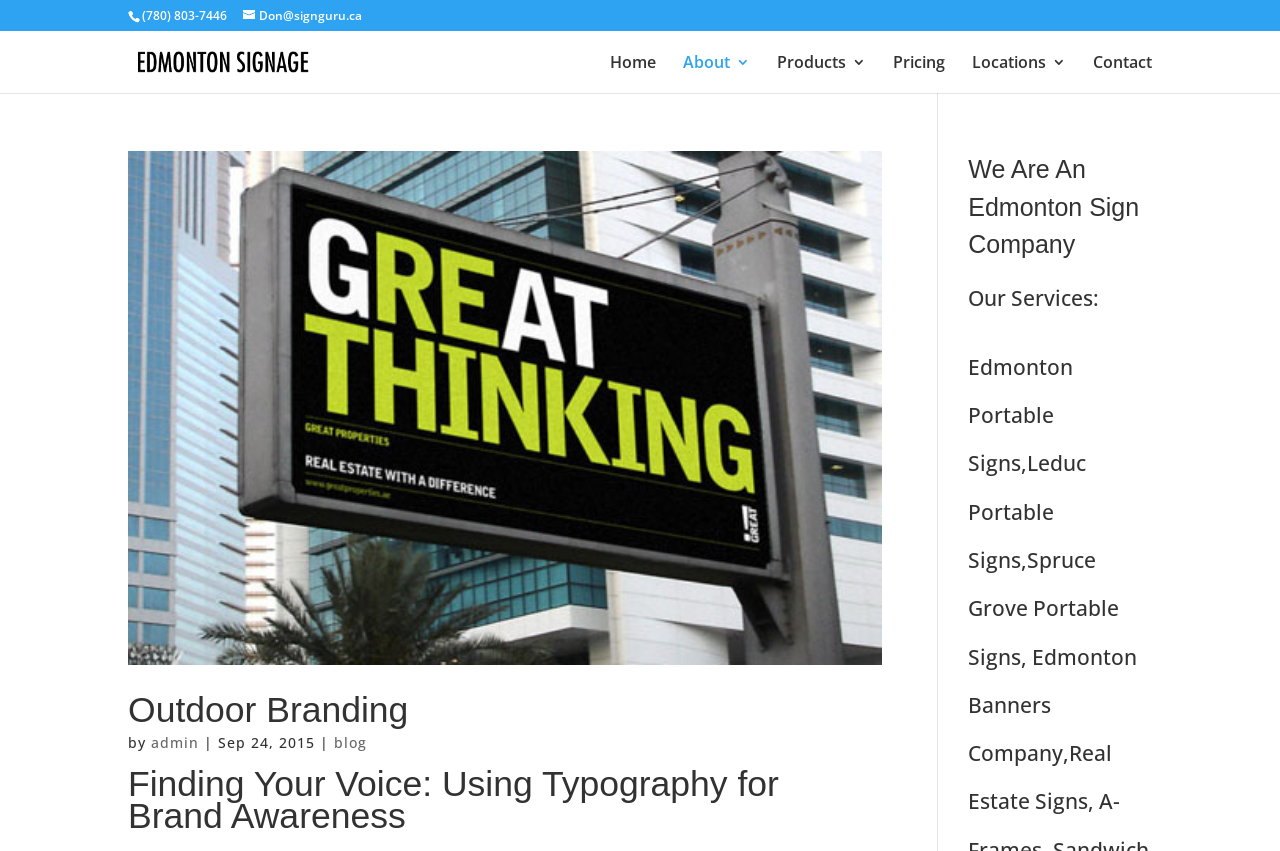Give a one-word or short phrase answer to this question: 
What is the main topic of the first blog post?

Outdoor Branding